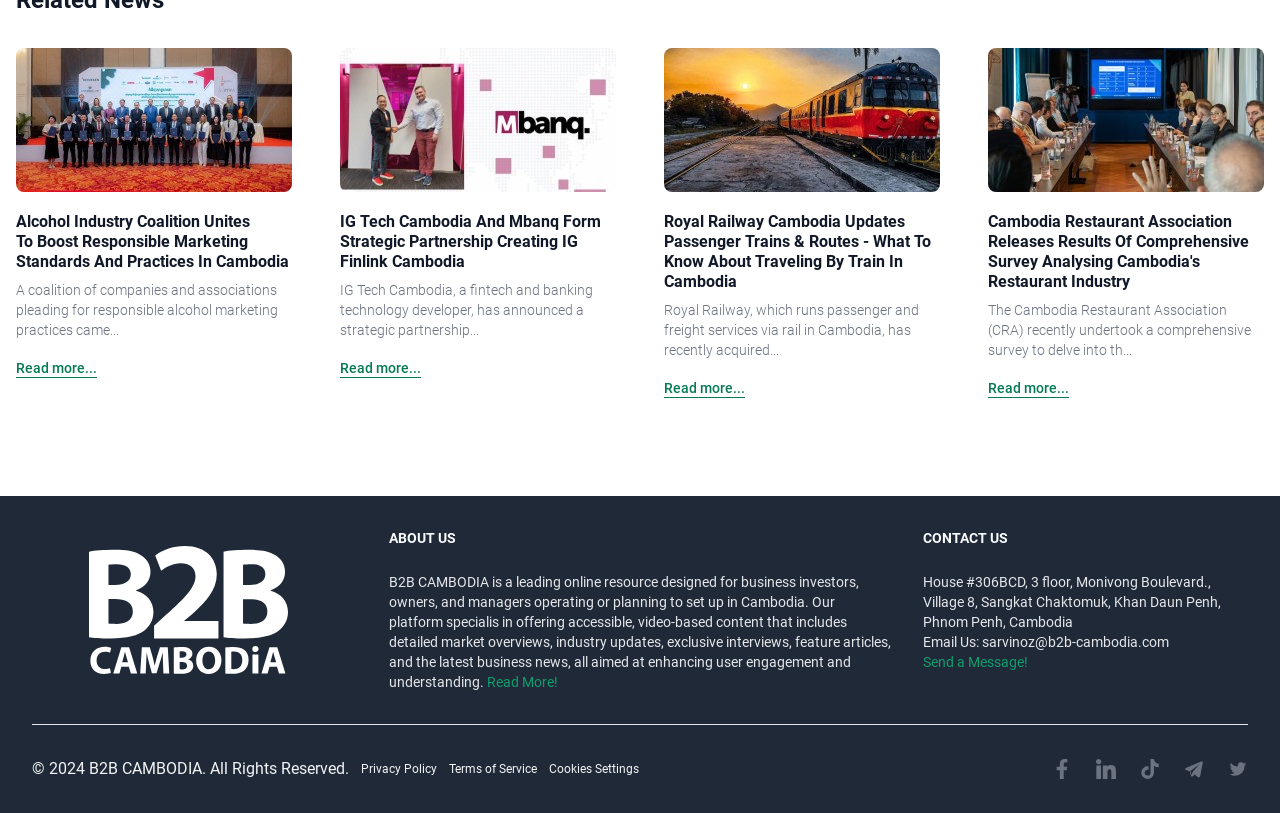What is the purpose of the B2B Cambodia platform?
Provide a short answer using one word or a brief phrase based on the image.

To provide business resources